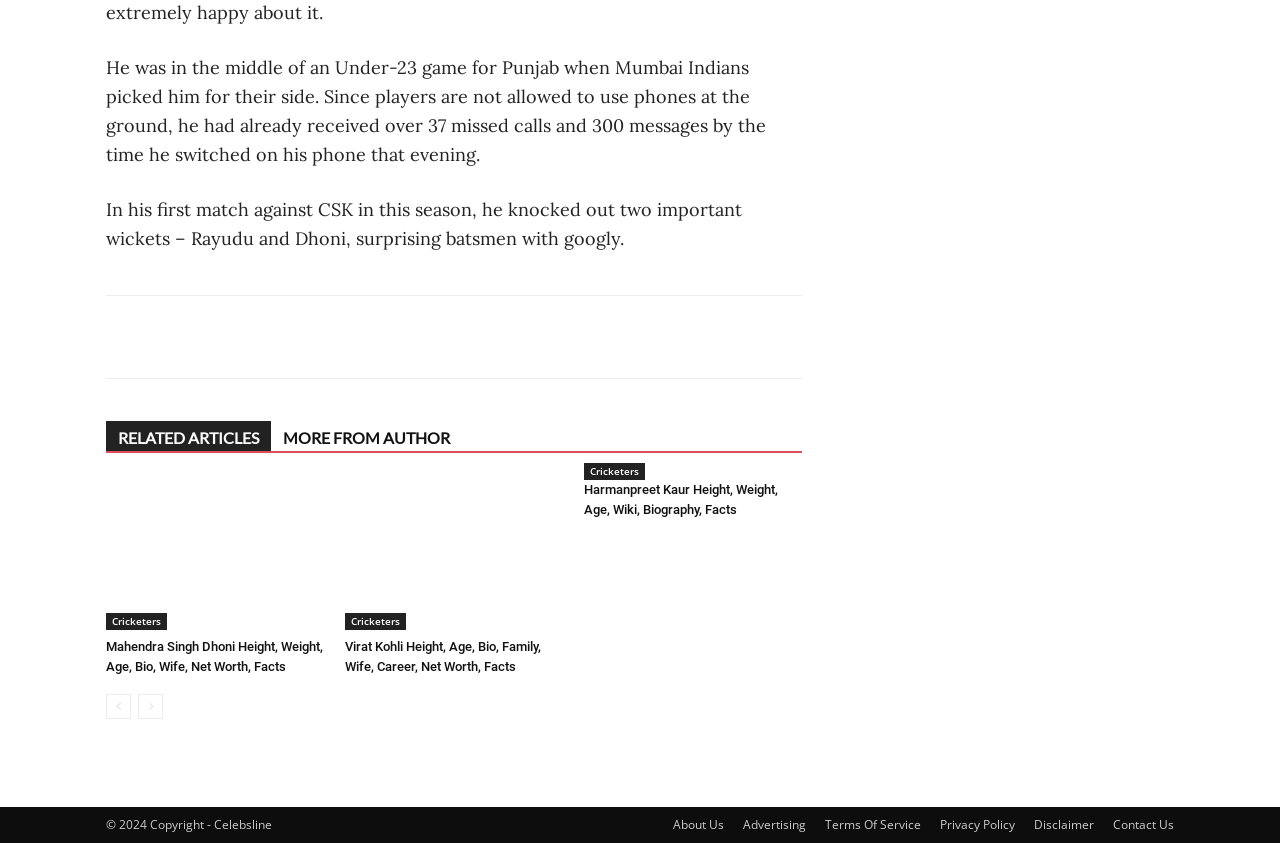Please identify the bounding box coordinates of the region to click in order to complete the given instruction: "Go to the next page". The coordinates should be four float numbers between 0 and 1, i.e., [left, top, right, bottom].

[0.108, 0.823, 0.127, 0.852]